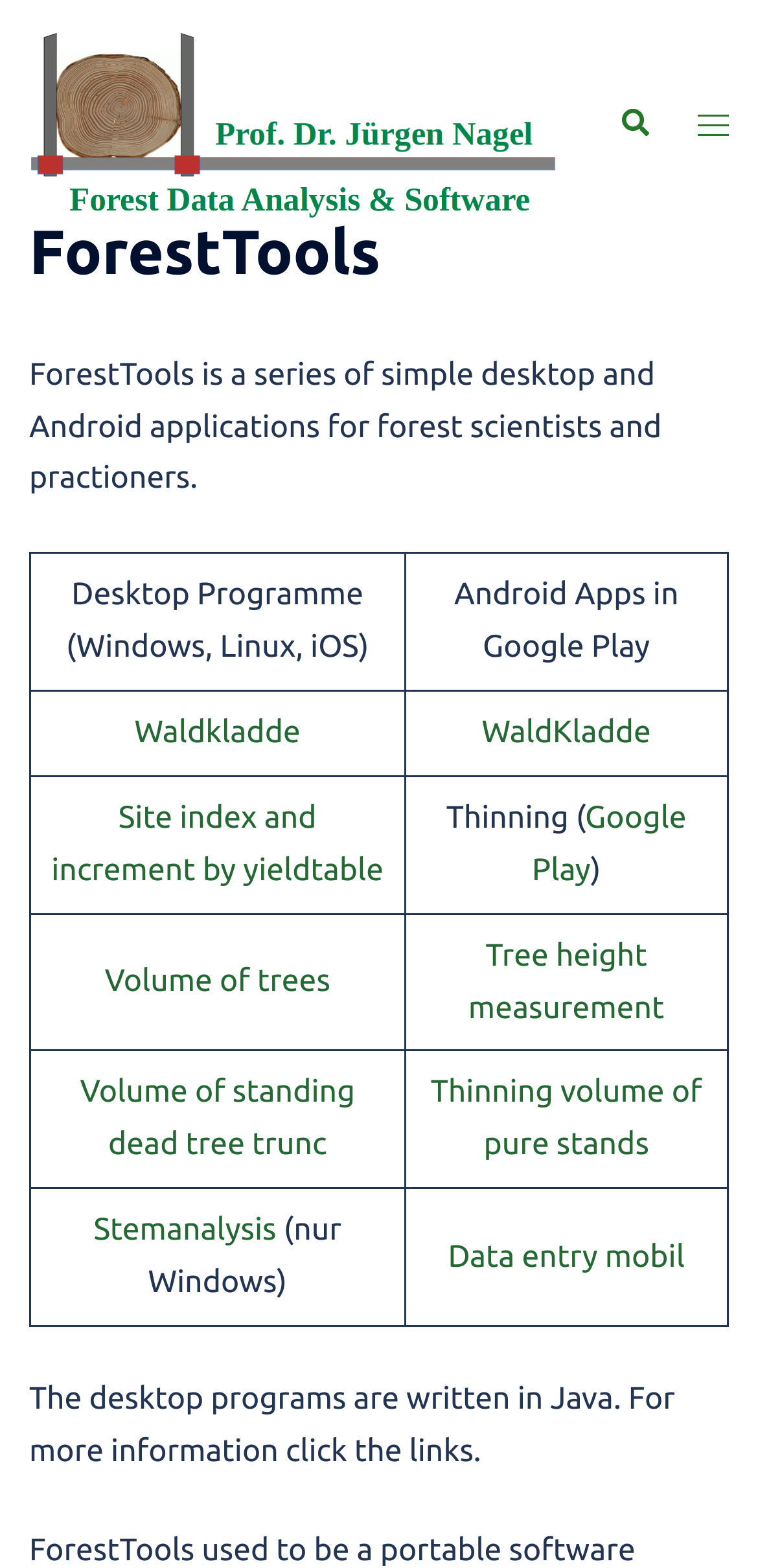What is the purpose of the ForestTools series?
Utilize the image to construct a detailed and well-explained answer.

I read the static text that describes the ForestTools series, and it says that it is 'a series of simple desktop and Android applications for forest scientists and practioners'.